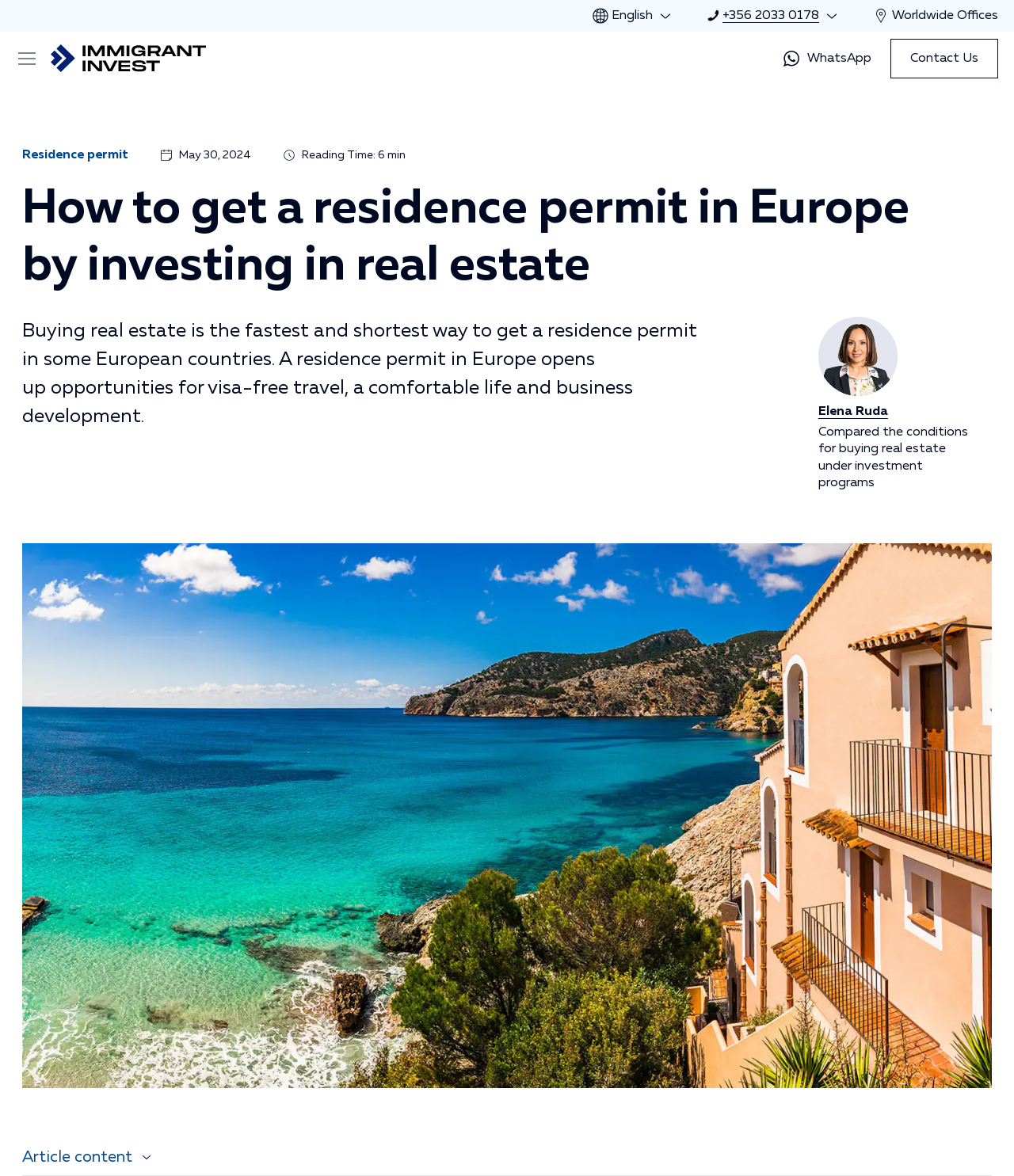Create a detailed summary of the webpage's content and design.

The webpage is about obtaining a residence permit in Europe through real estate investment. At the top right corner, there is a language selection button labeled "English". Next to it, a phone number "+356 2033 0178" is displayed. On the top right edge, a "Worldwide Offices" link is situated. 

On the top left side, an "Open/close menu button" is located, followed by a link to "Immigrant Invest" with an accompanying image. Below this, a "WhatsApp" link and a "Contact Us" link are positioned. 

The main content of the webpage starts with a link to "Residence permit" on the left side, followed by the date "May 30, 2024" and "Reading Time: 6 min". The main heading "How to get a residence permit in Europe by investing in real estate" spans across the page. 

Below the heading, a paragraph explains the benefits of buying real estate to obtain a residence permit in some European countries. An image of "Elena Ruda" is placed on the right side, along with a link to her name. 

Further down, a section compares the conditions for buying real estate under investment programs. A large image titled "Buy property in Europe and get residency" occupies most of the page. At the bottom, an "Article content" button is situated. 

Above the main content, a header section contains the same title as the main heading, along with social media share links for Facebook, Twitter, Telegram, and WhatsApp.